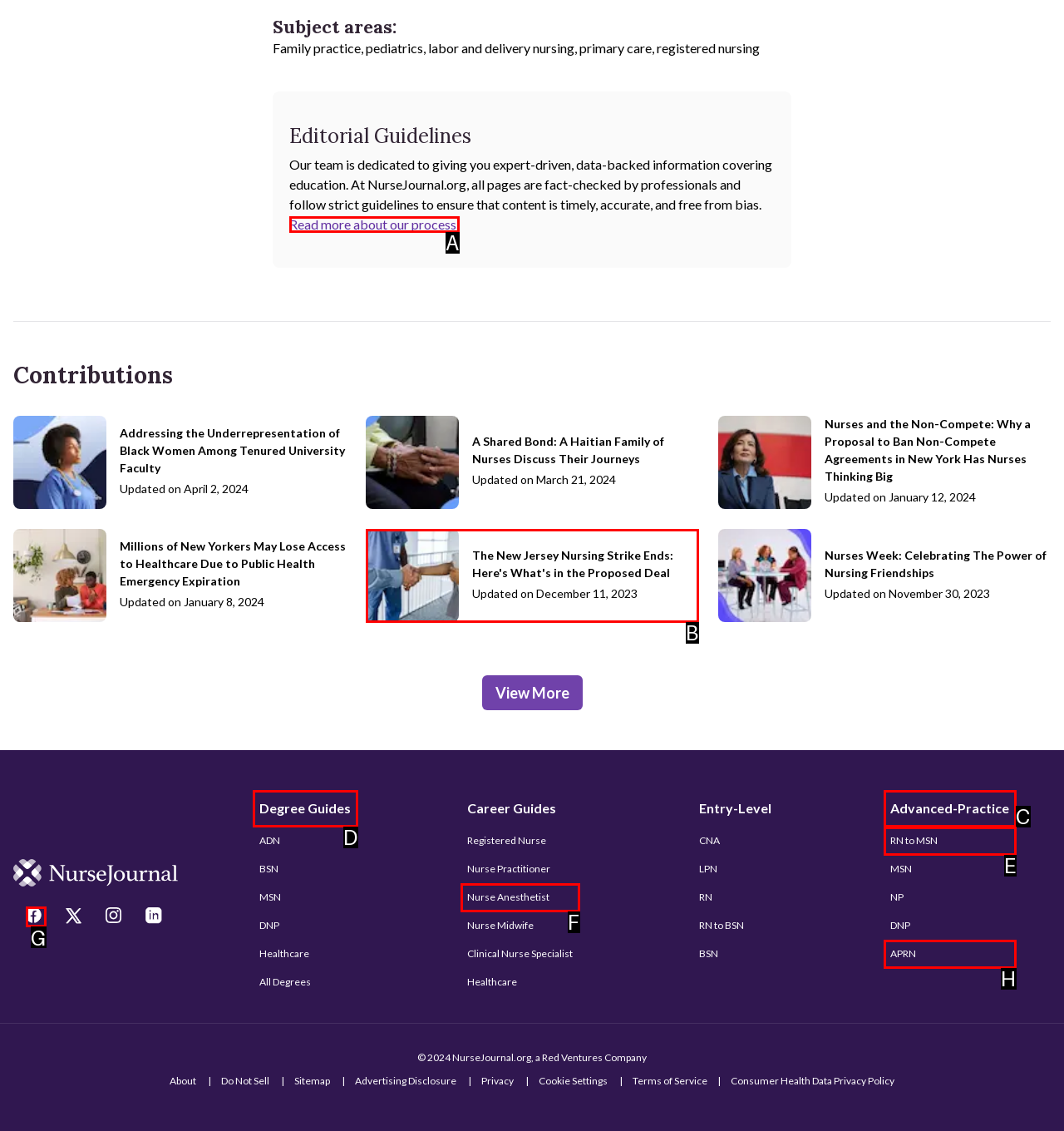Identify which HTML element to click to fulfill the following task: Explore the degree guides. Provide your response using the letter of the correct choice.

D